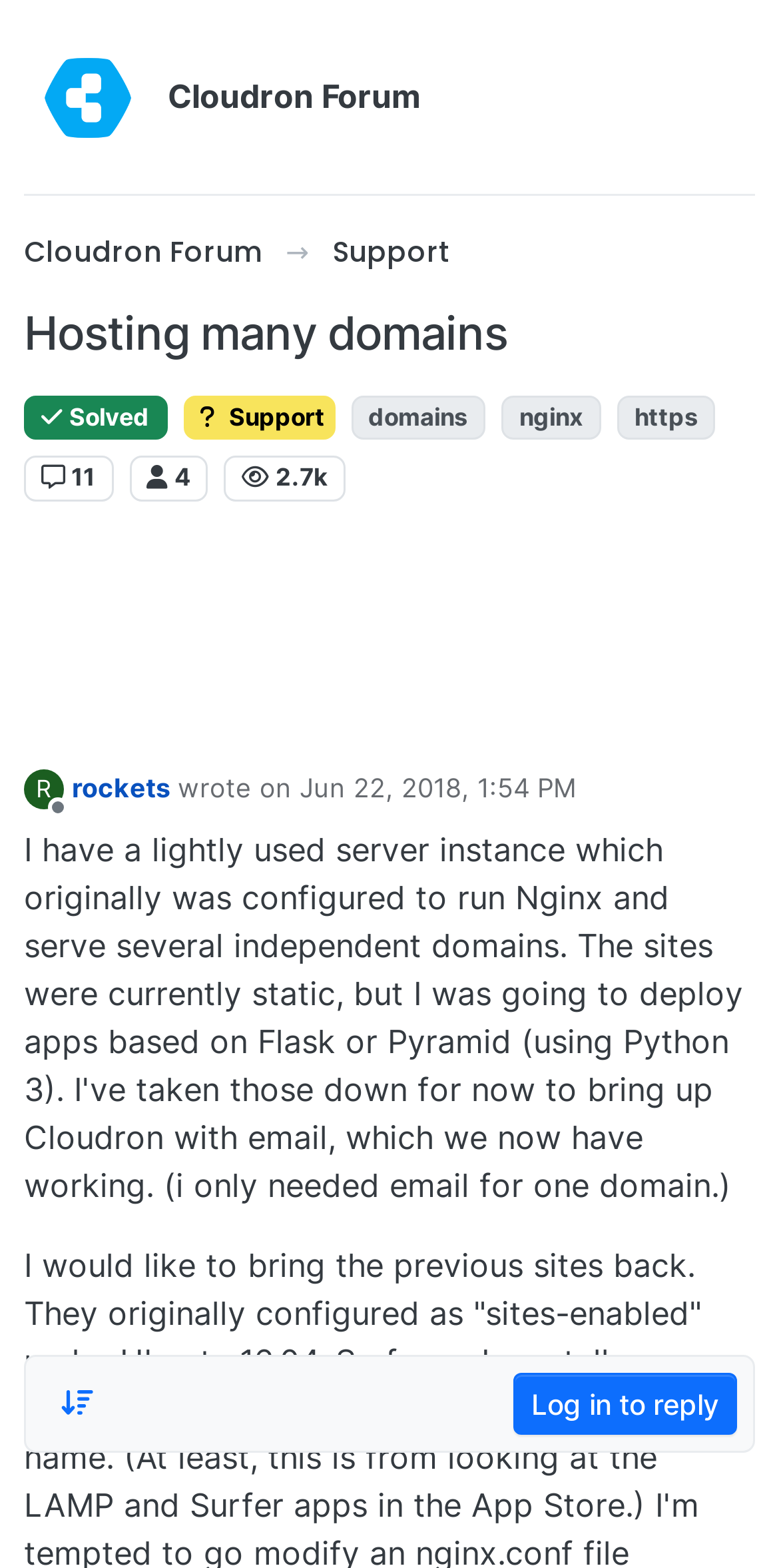Generate a detailed explanation of the webpage's features and information.

This webpage appears to be a forum discussion on Cloudron, a hosting platform. At the top, there is a button to sort posts by oldest to newest, and a link to log in to reply to the discussion. 

Below that, there is a question posted by a user, "Is there a straight-forward way to host/restore my many domains, and also get HTTPS enabled for them?" The user's avatar and username, "timmmmyboy", are displayed next to the question, along with the date and time the question was posted.

Following the question, there is a response from another user, "rockets", which provides information on adding domains to Cloudron. The response includes a link to the Cloudron documentation on domains. The user's avatar and username are also displayed next to the response.

On the right side of the page, there are several links and icons, including a link to log in or register, and a button with a bell icon. There is also a link to sort posts by rating, with a rating of 2 out of 11 displayed.